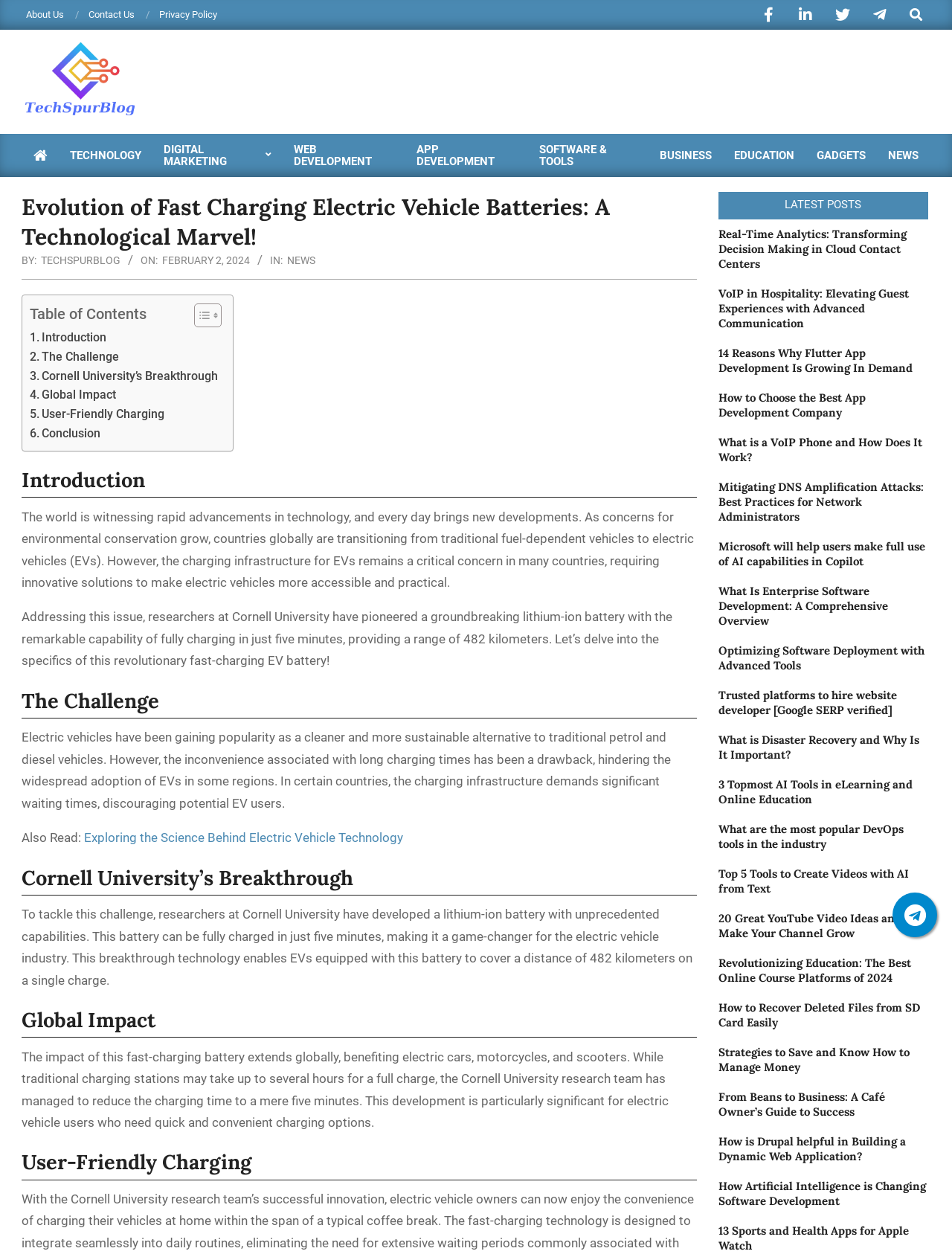Please give a concise answer to this question using a single word or phrase: 
How long does it take to fully charge the new lithium-ion battery?

five minutes